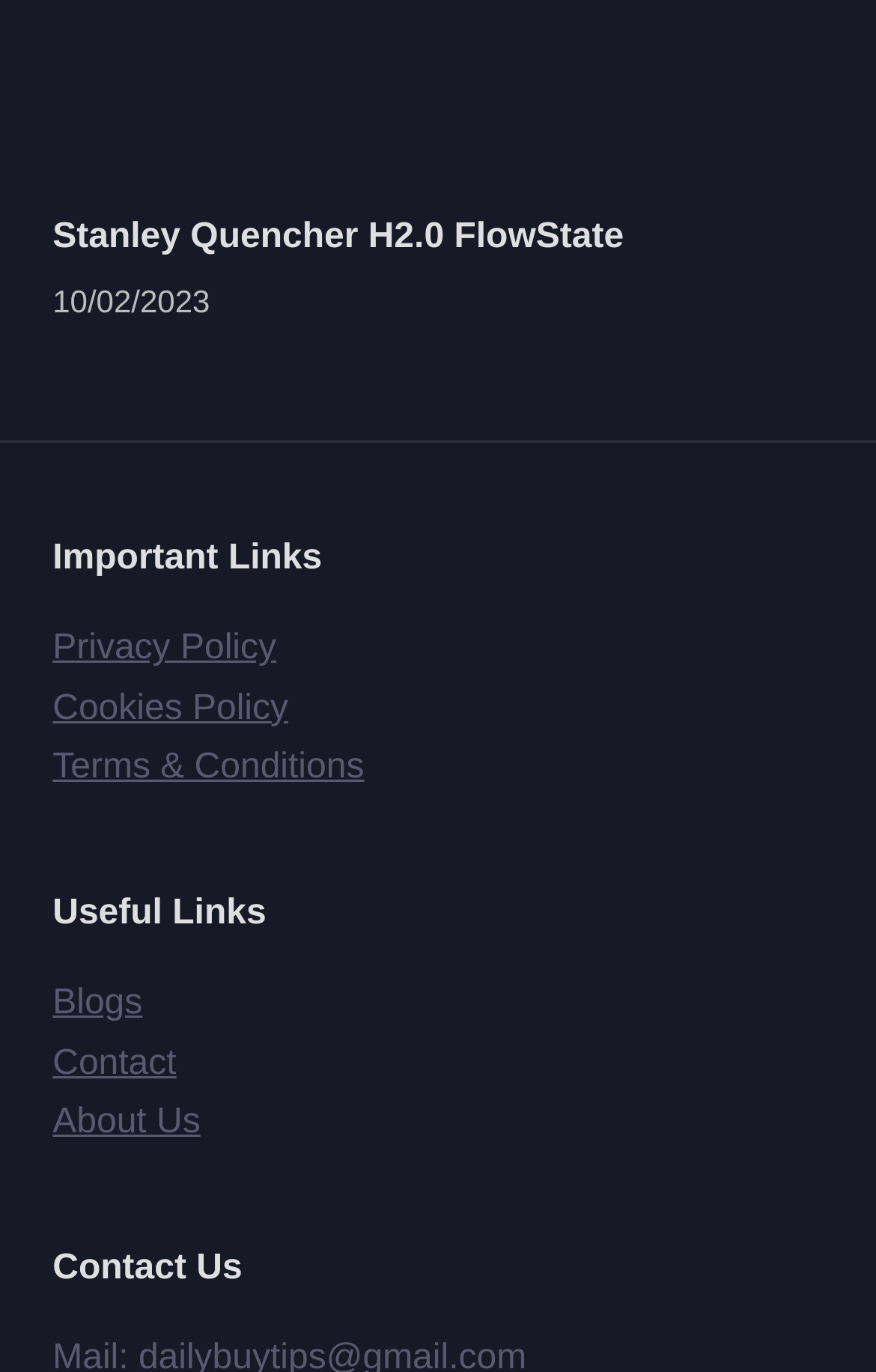What is the last heading on the webpage?
Utilize the information in the image to give a detailed answer to the question.

The last heading on the webpage is 'Contact Us', which has a bounding box with coordinates [0.06, 0.906, 0.94, 0.945] and is located at the bottom of the webpage.